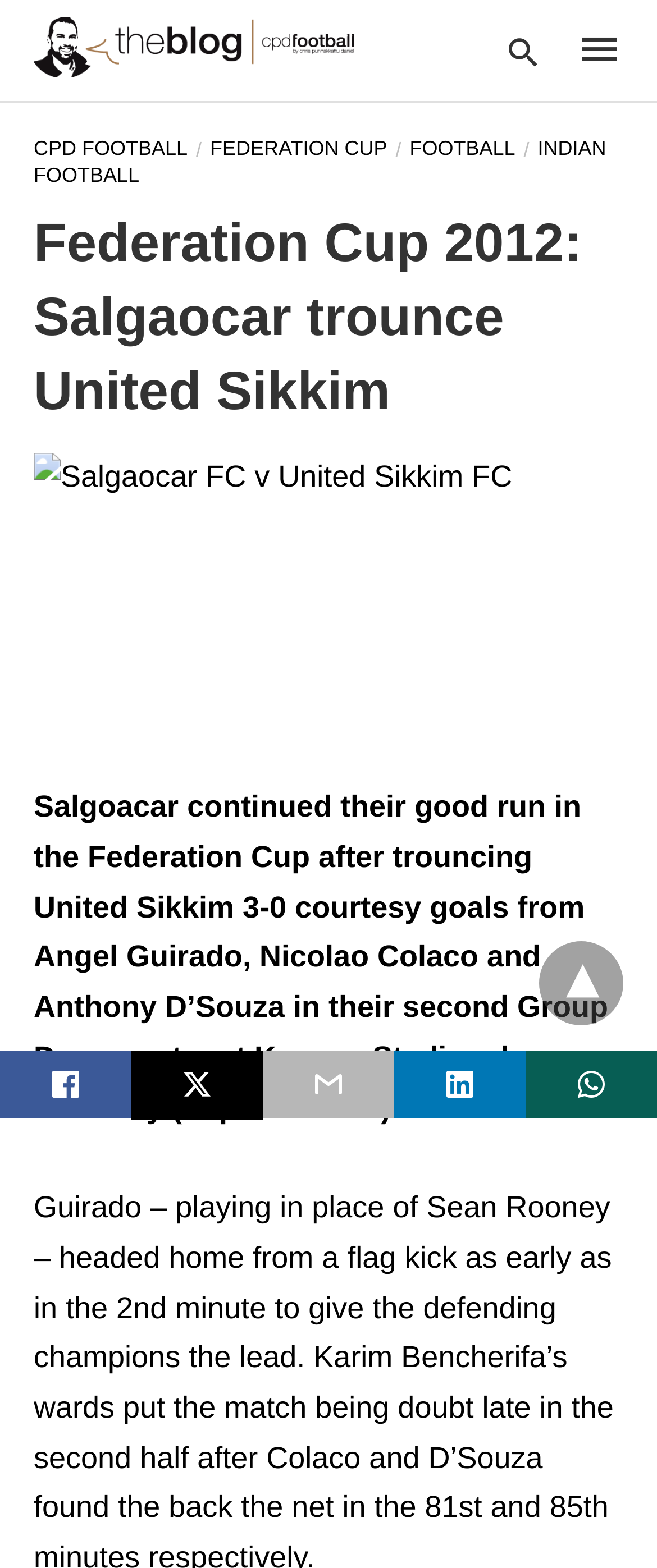Locate the bounding box coordinates of the clickable region to complete the following instruction: "go to CPD Football homepage."

[0.051, 0.01, 0.538, 0.05]